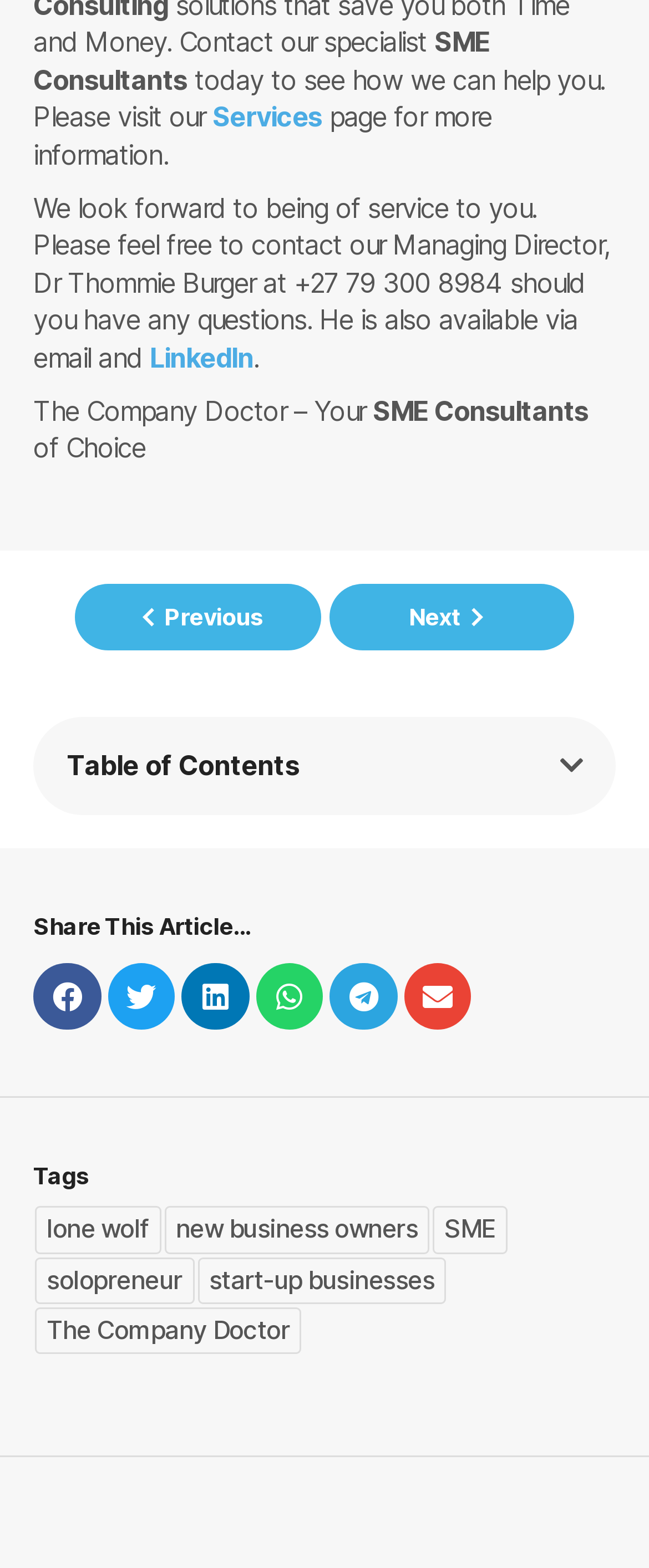Give a short answer to this question using one word or a phrase:
How can you contact the Managing Director?

Phone or email